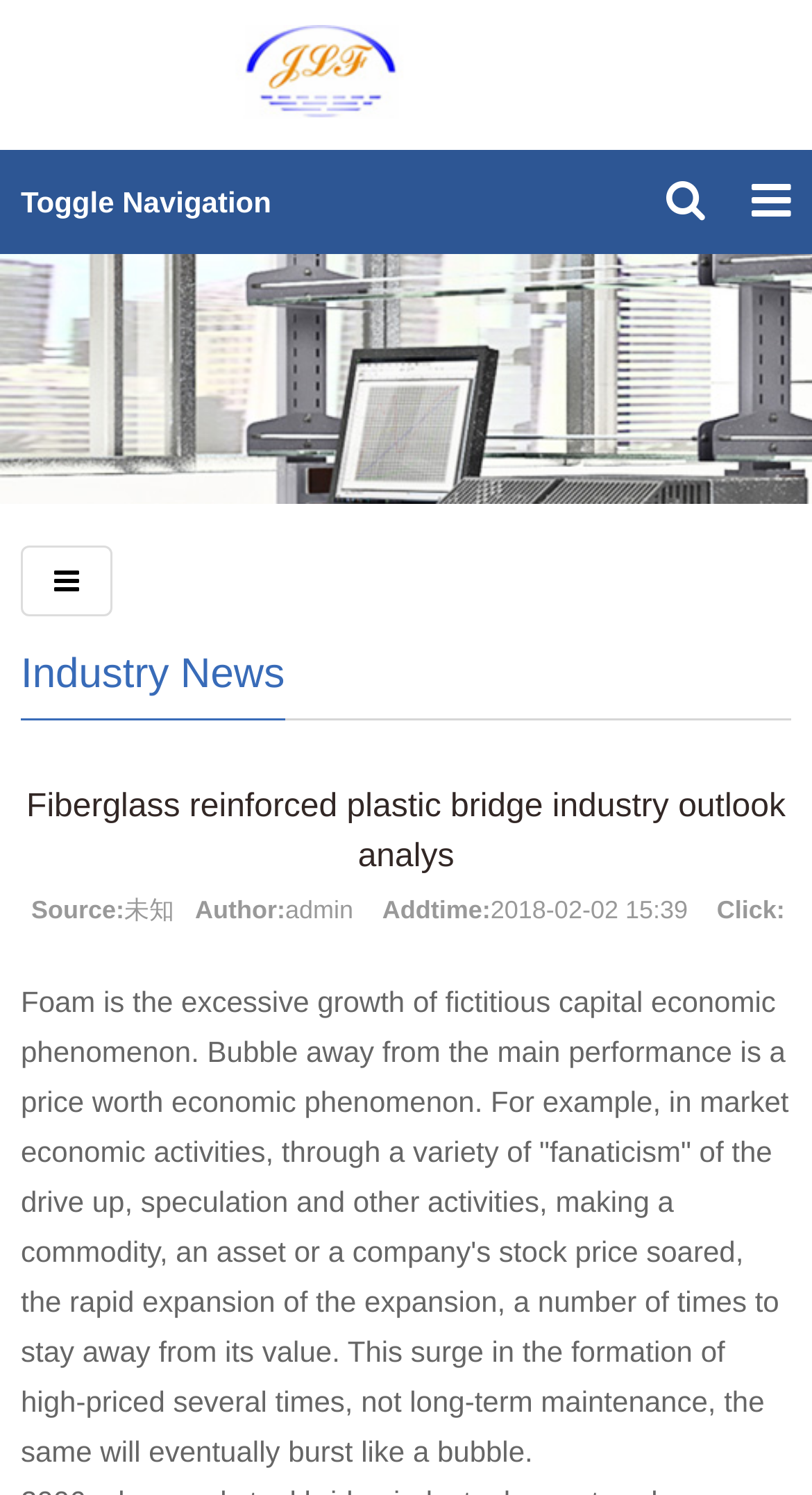Please respond in a single word or phrase: 
What is the author of the article?

admin